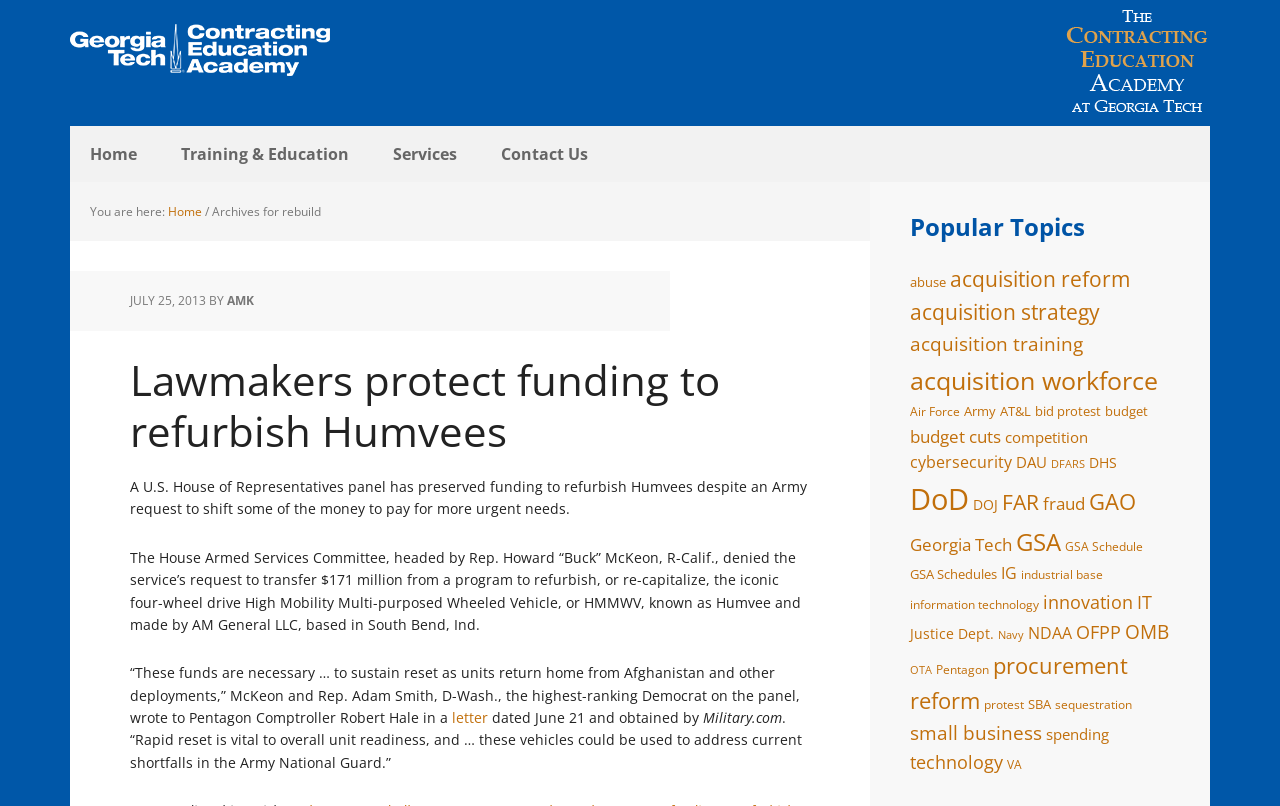Please mark the bounding box coordinates of the area that should be clicked to carry out the instruction: "Click on the 'Home' link".

[0.055, 0.156, 0.123, 0.226]